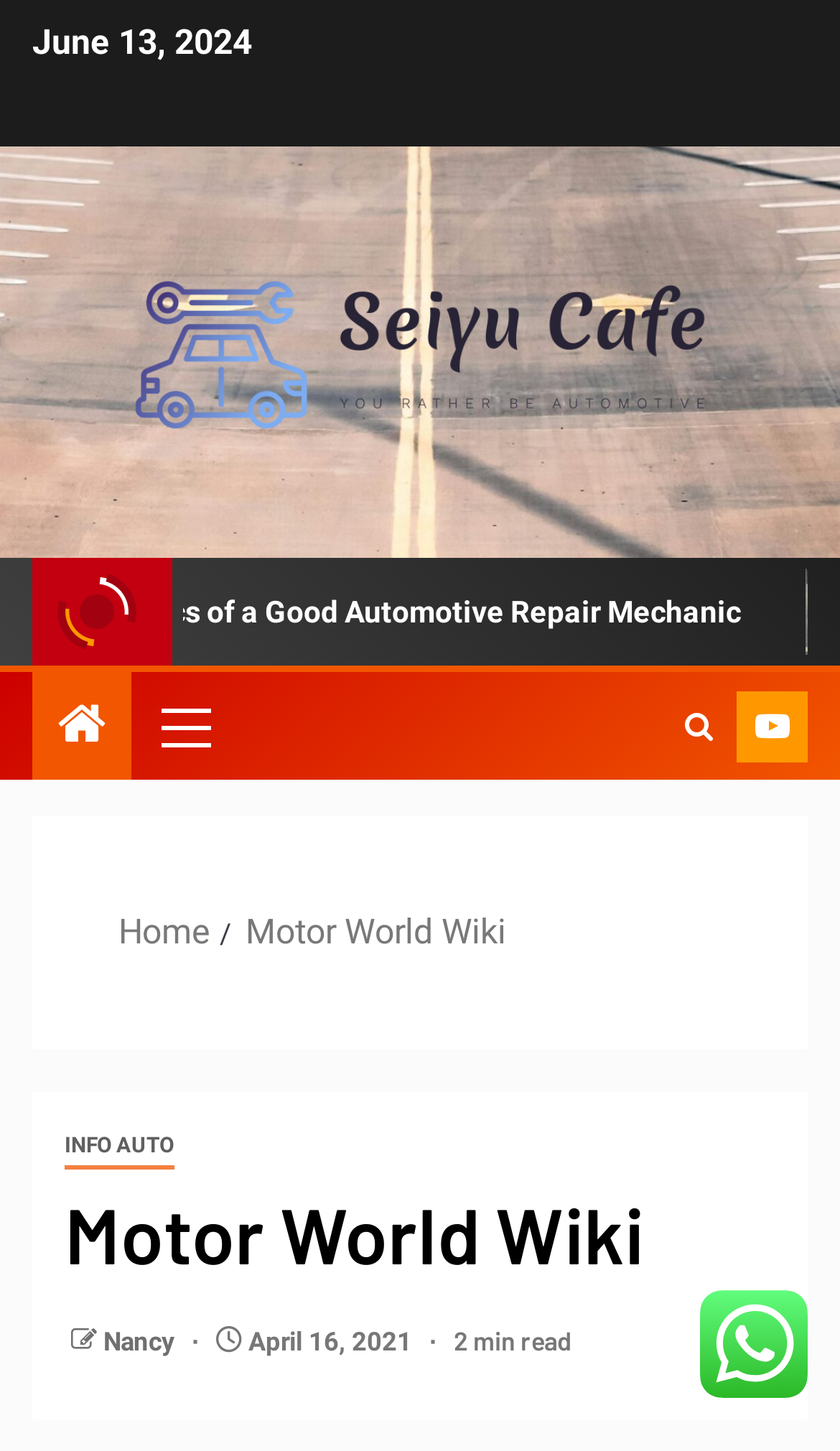Please locate the bounding box coordinates of the element's region that needs to be clicked to follow the instruction: "View INFO AUTO page". The bounding box coordinates should be provided as four float numbers between 0 and 1, i.e., [left, top, right, bottom].

[0.077, 0.774, 0.208, 0.805]